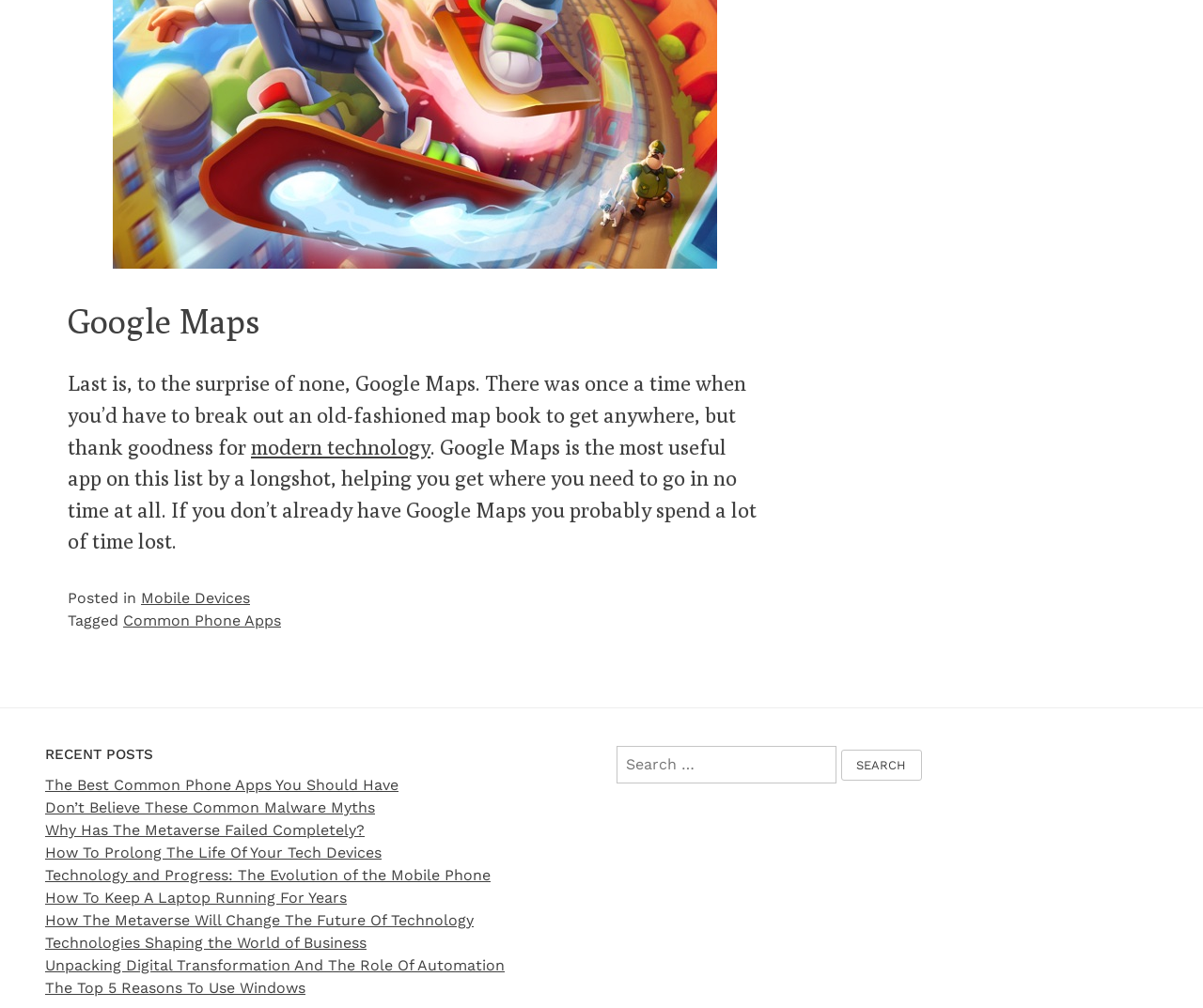What is the category of the posts listed?
Respond with a short answer, either a single word or a phrase, based on the image.

Mobile Devices